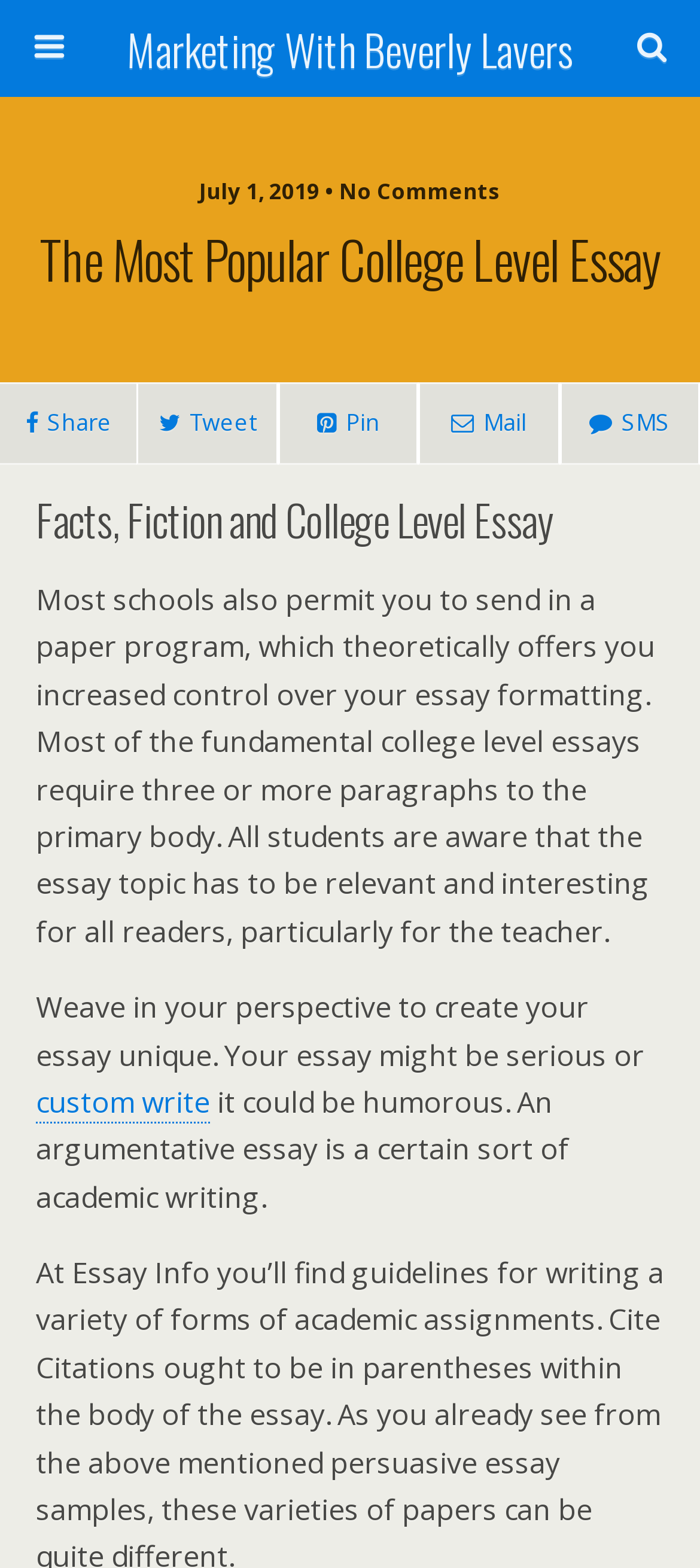Please provide the bounding box coordinates for the element that needs to be clicked to perform the instruction: "Click on custom write". The coordinates must consist of four float numbers between 0 and 1, formatted as [left, top, right, bottom].

[0.051, 0.69, 0.3, 0.716]